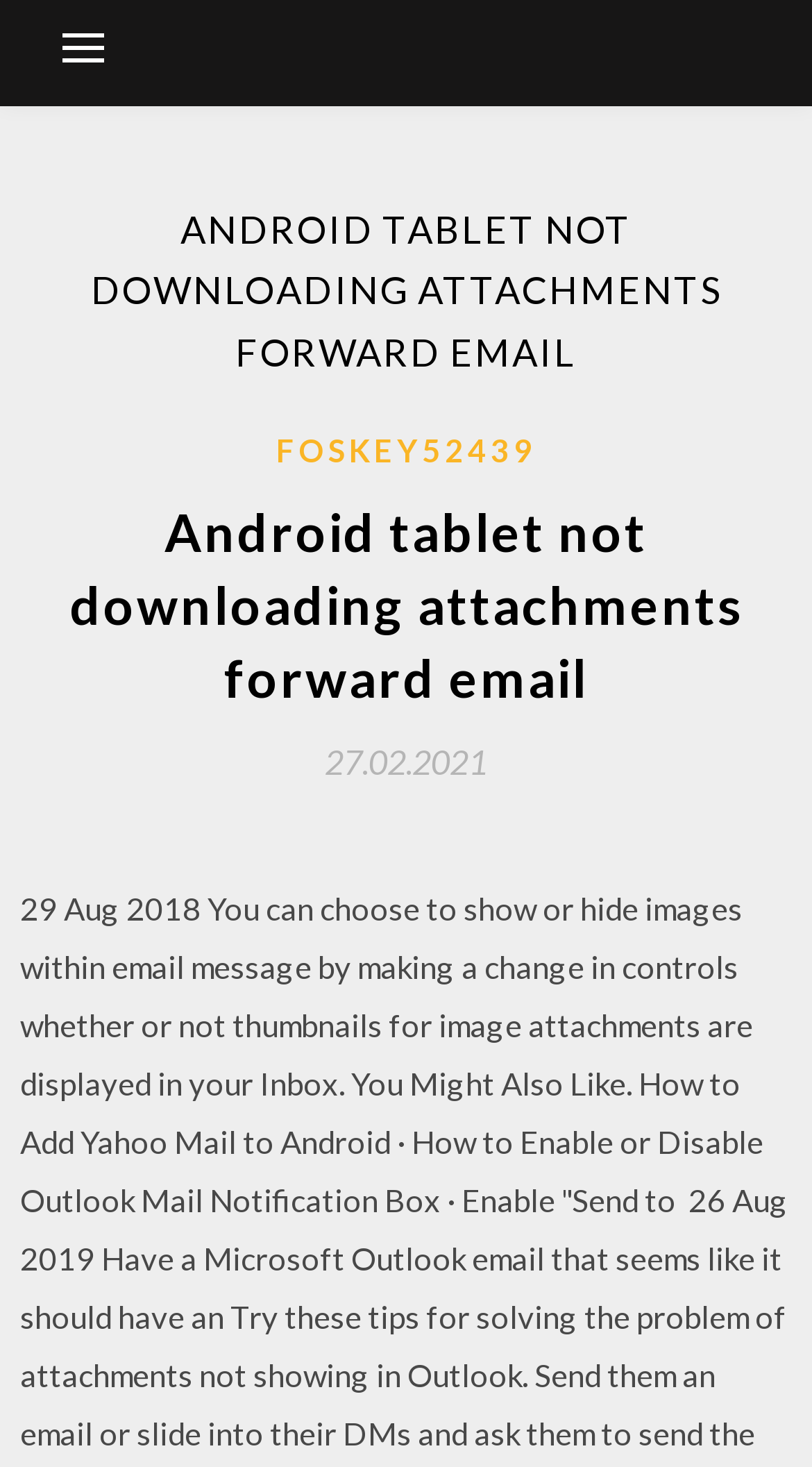Please provide a detailed answer to the question below by examining the image:
What is the date of the post?

I found the date of the post by looking at the link element with the text '27.02.2021' which is located below the heading 'Android tablet not downloading attachments forward email'.